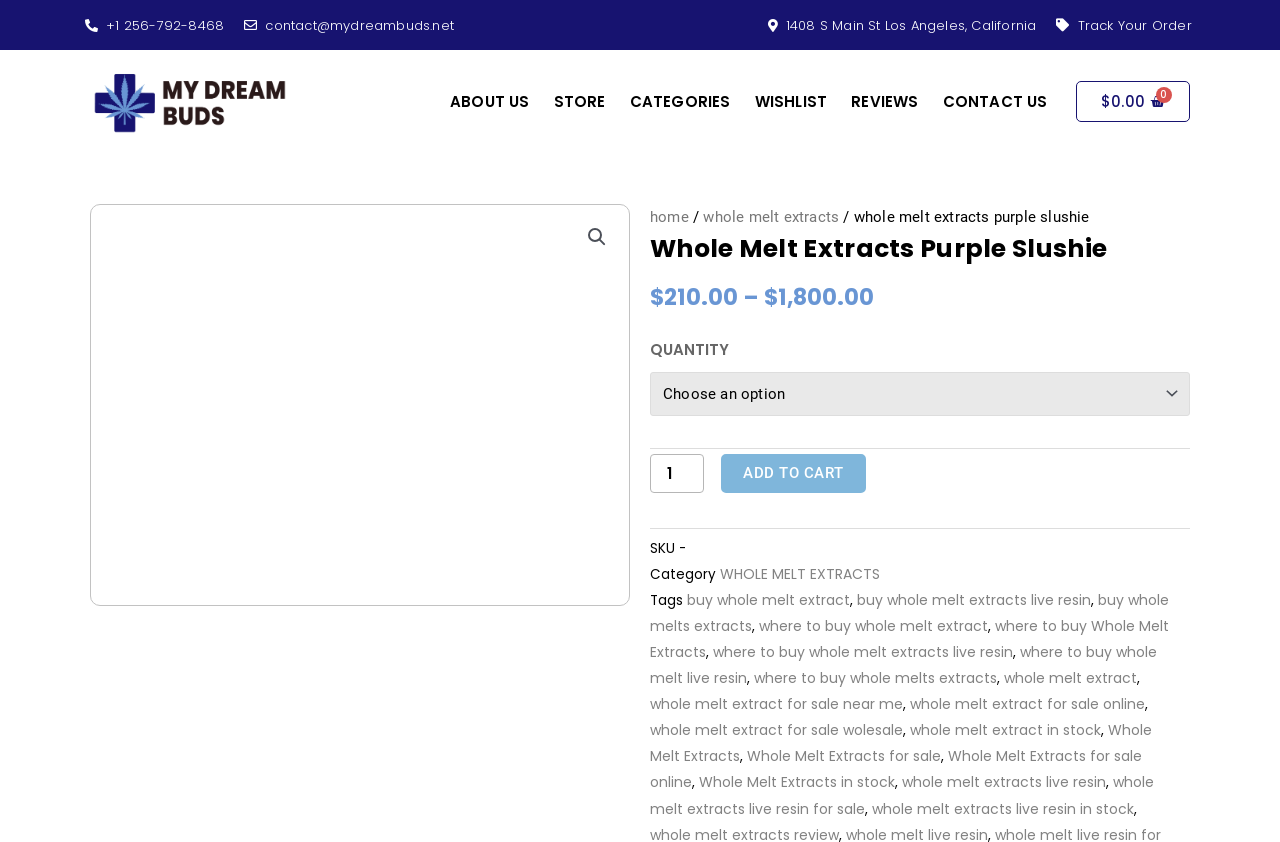What is the phone number on the top left?
Using the image, give a concise answer in the form of a single word or short phrase.

+1 256-792-8468